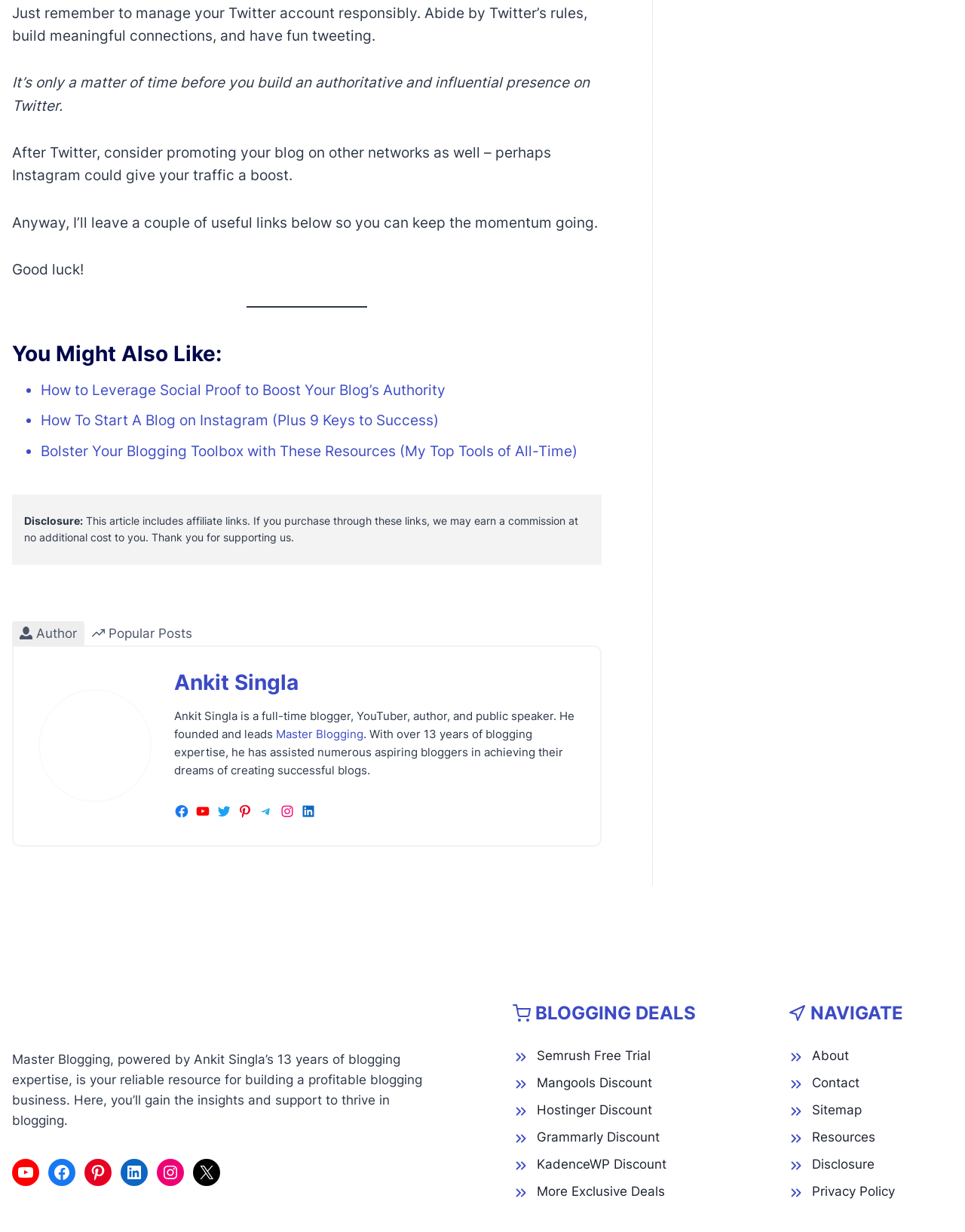What is the topic of the article?
Please analyze the image and answer the question with as much detail as possible.

The topic of the article can be inferred from the content of the article, which provides tips and advice on how to manage a Twitter account responsibly and build an authoritative presence on Twitter.